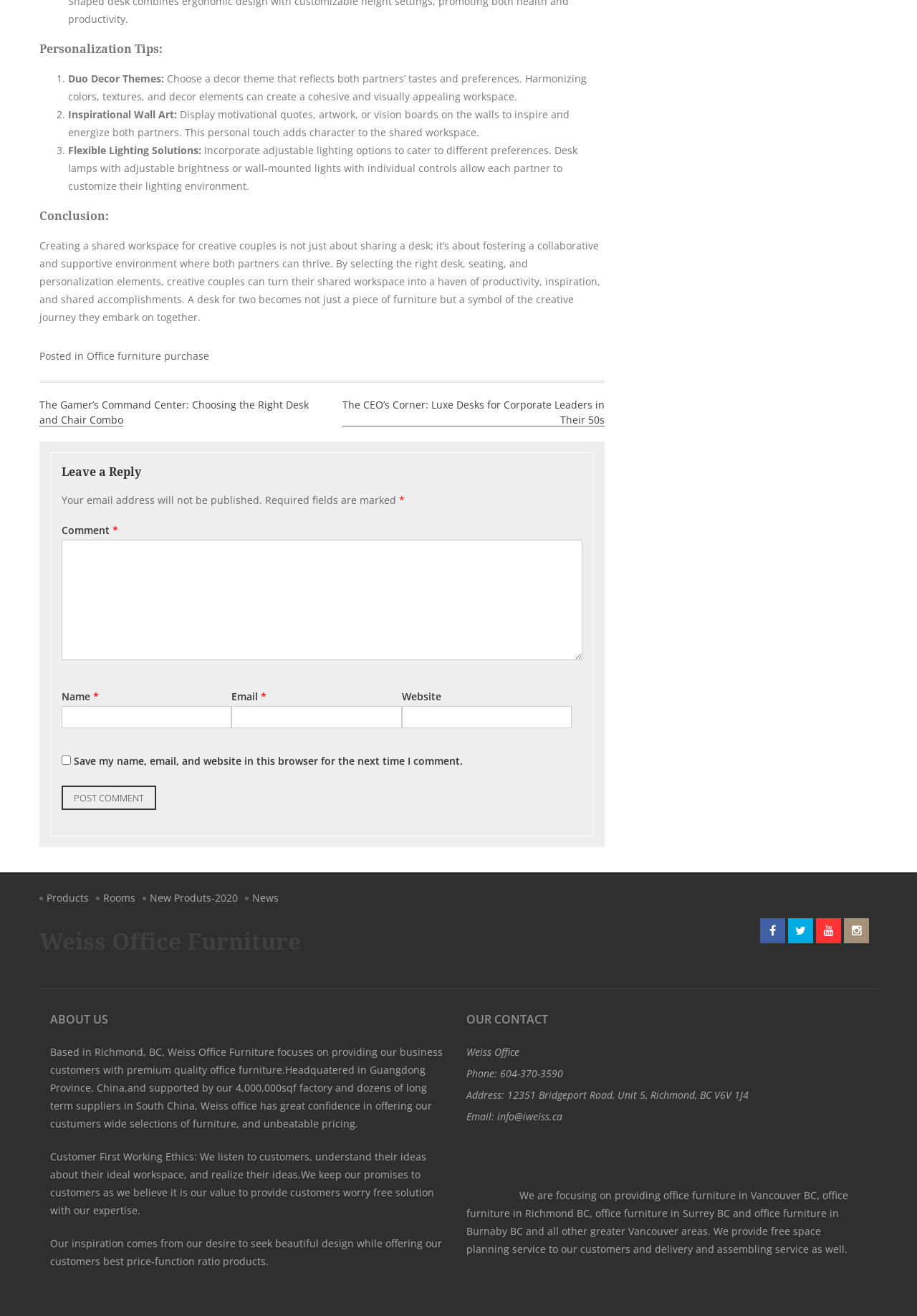What is the purpose of the 'Leave a Reply' section?
Please respond to the question with as much detail as possible.

The 'Leave a Reply' section is located at the bottom of the webpage and contains a comment box, name, email, and website fields, as well as a 'Post Comment' button. This suggests that the purpose of this section is to allow users to comment on the post and engage with the content.